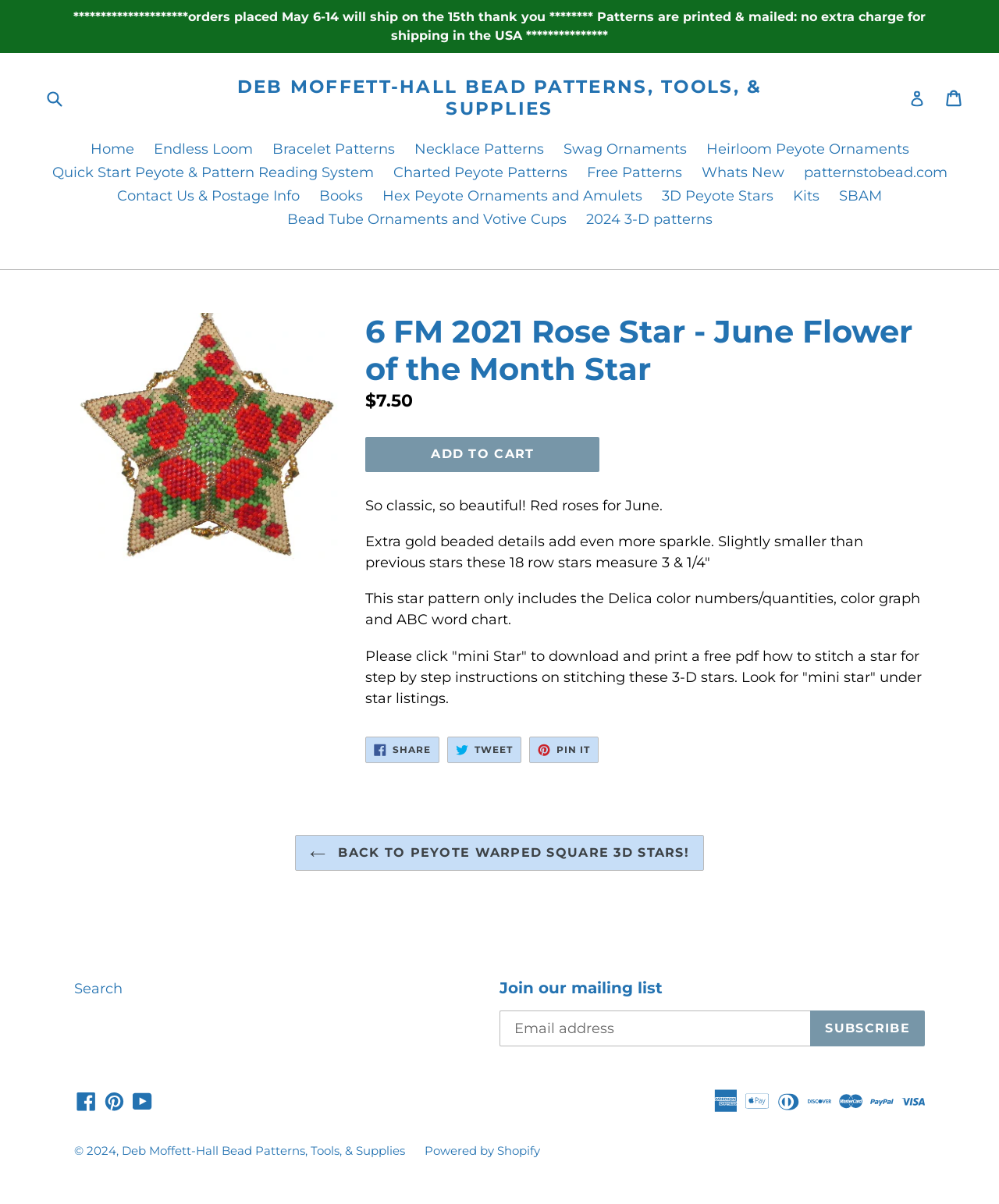Give a one-word or phrase response to the following question: What is the size of the 18 row stars?

3 & 1/4"